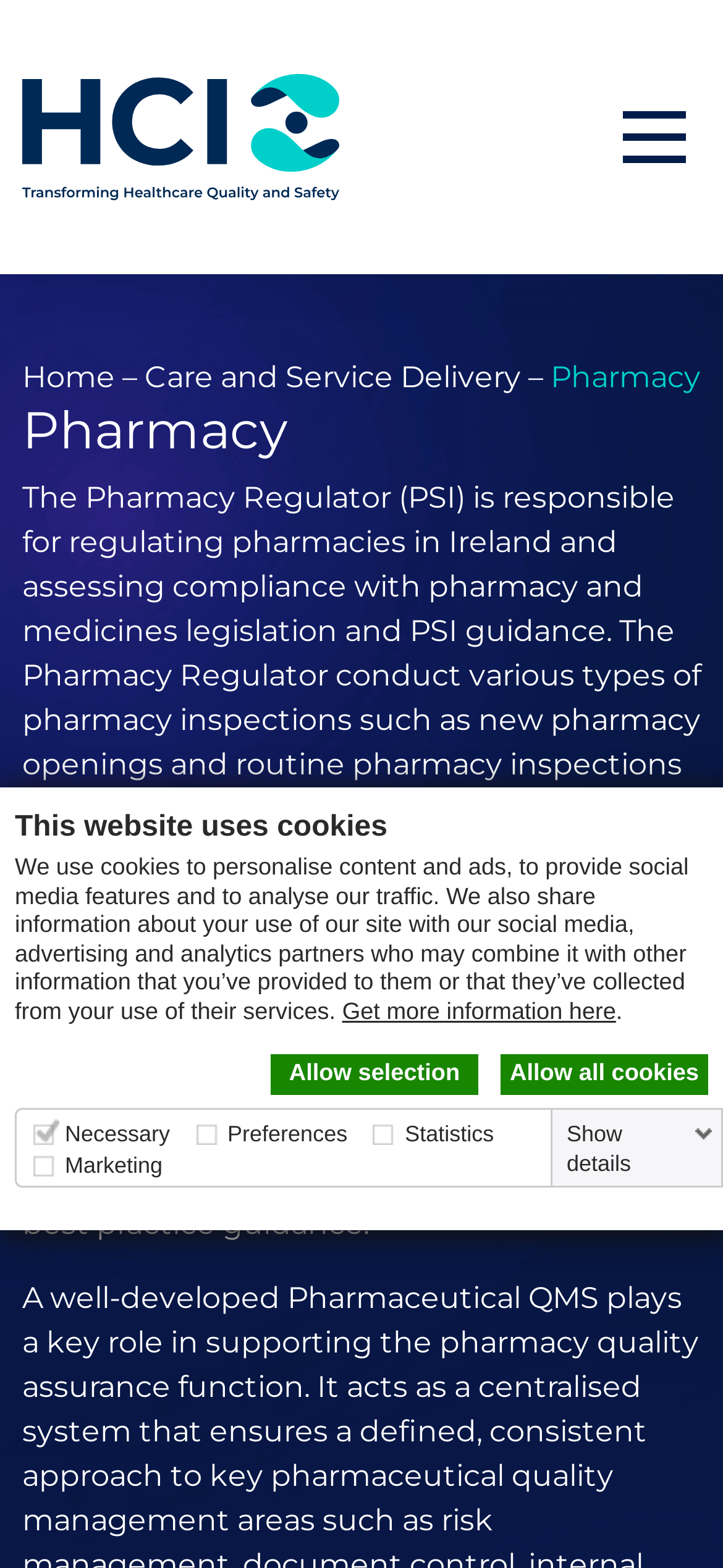Find the bounding box coordinates of the element I should click to carry out the following instruction: "Show cookie details".

[0.773, 0.713, 0.997, 0.751]